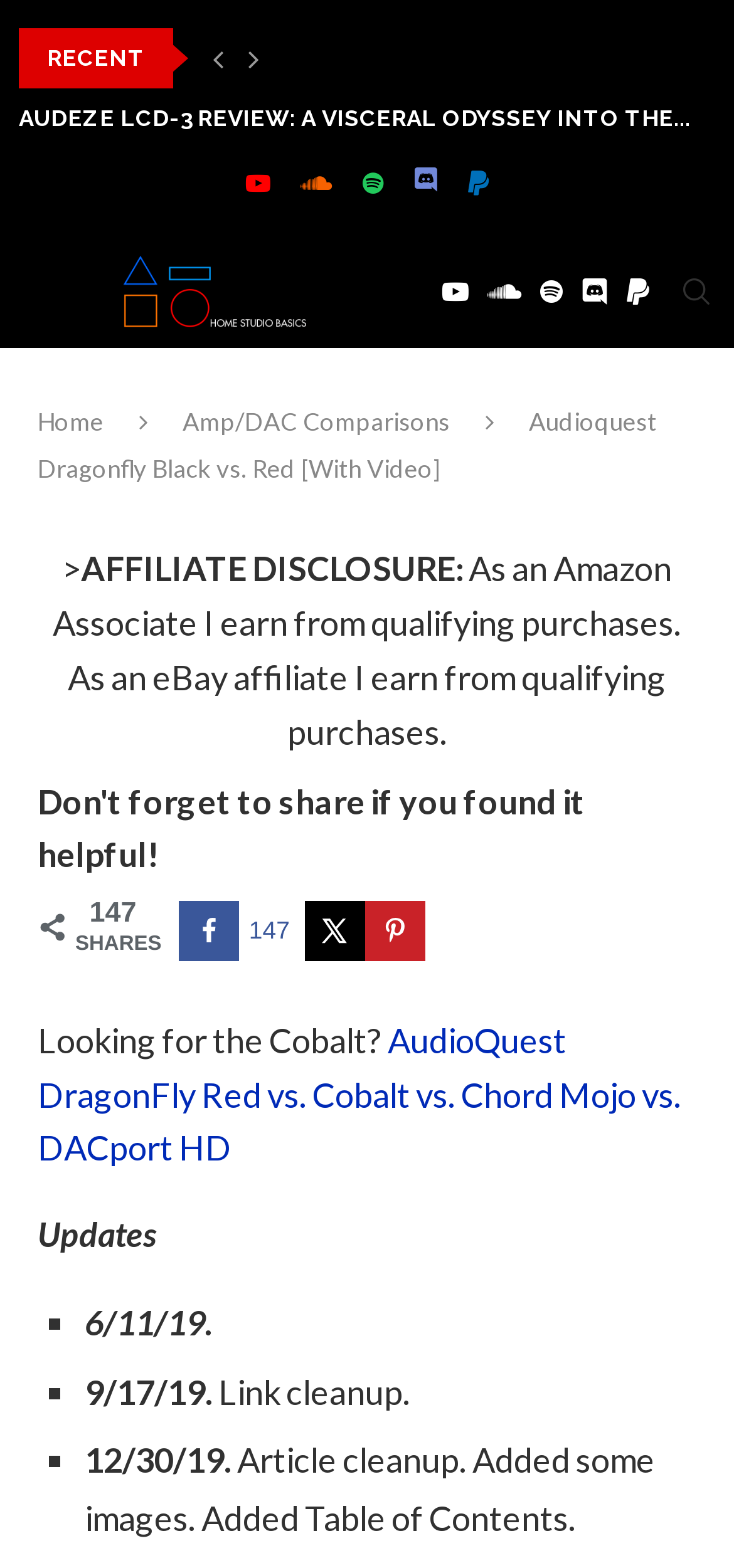Give a one-word or phrase response to the following question: What is the website's name?

Home Studio Basics